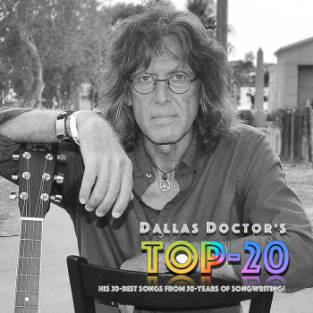Analyze the image and describe all key details you can observe.

The image features a man with long, wavy hair and glasses, casually leaning on a chair while holding an acoustic guitar. He appears relaxed and introspective, exuding a sense of artistic flair. The background includes hints of a palm tree and a building, suggesting a warm, outdoor environment. Overlaying the image are vibrant, colorful text elements that read "DALLAS DOCTOR'S TOP-20," promoting a collection of his 20 best songs from over 50 years of songwriting. The overall aesthetic blends black and white elements with colorful typography, emphasizing the theme of timeless music and artistic legacy.